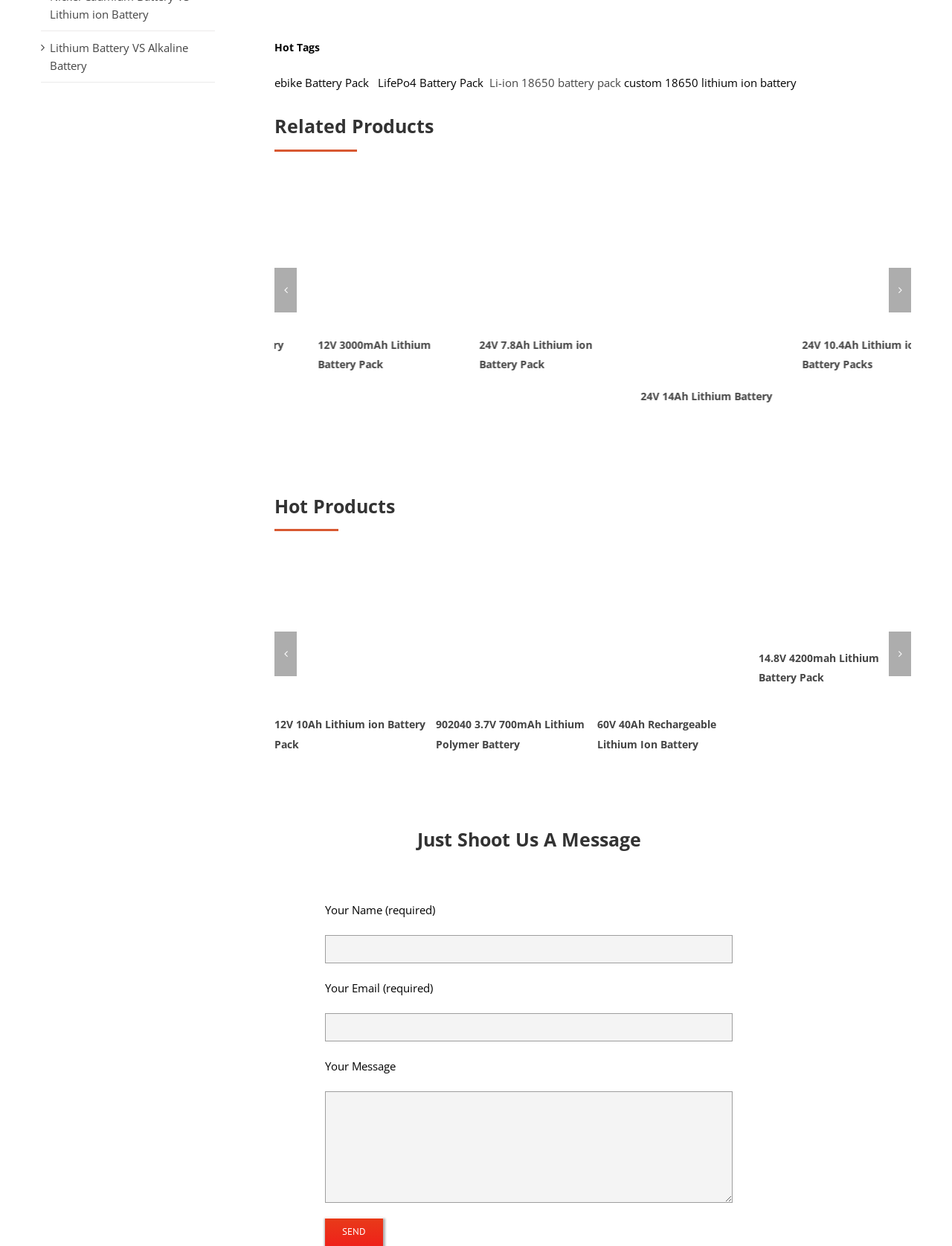How many products are shown under 'Related Products'?
Kindly answer the question with as much detail as you can.

I counted the number of product listings under the 'Related Products' section and found 8 products listed.